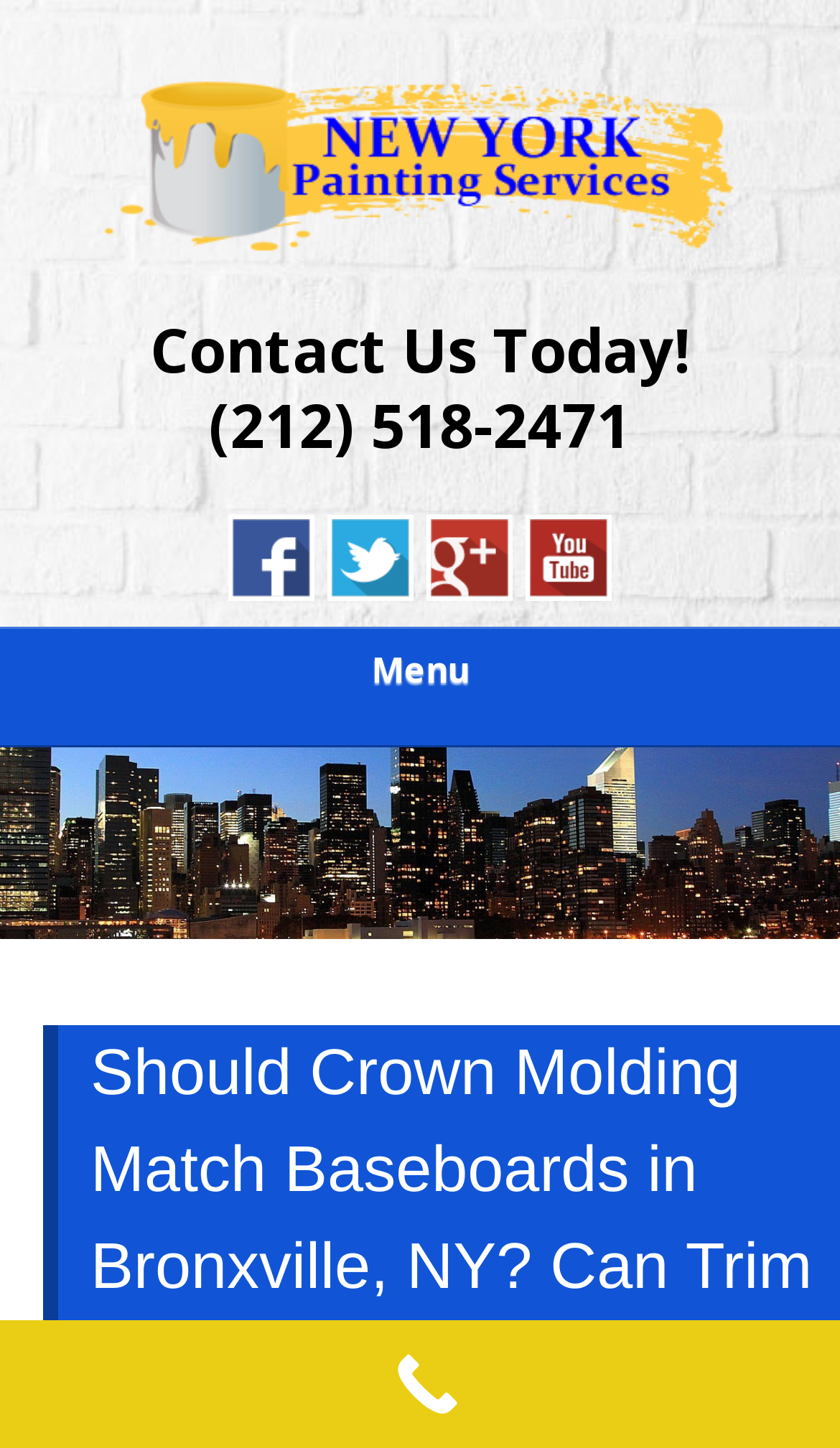Identify the webpage's primary heading and generate its text.

NEW YORK PAINTING SERVICES | RESIDENTIAL & COMMERCIAL PAINTERS | NEW YORK, BROOKLYN, YONKERS, TARRYTOWN, NY